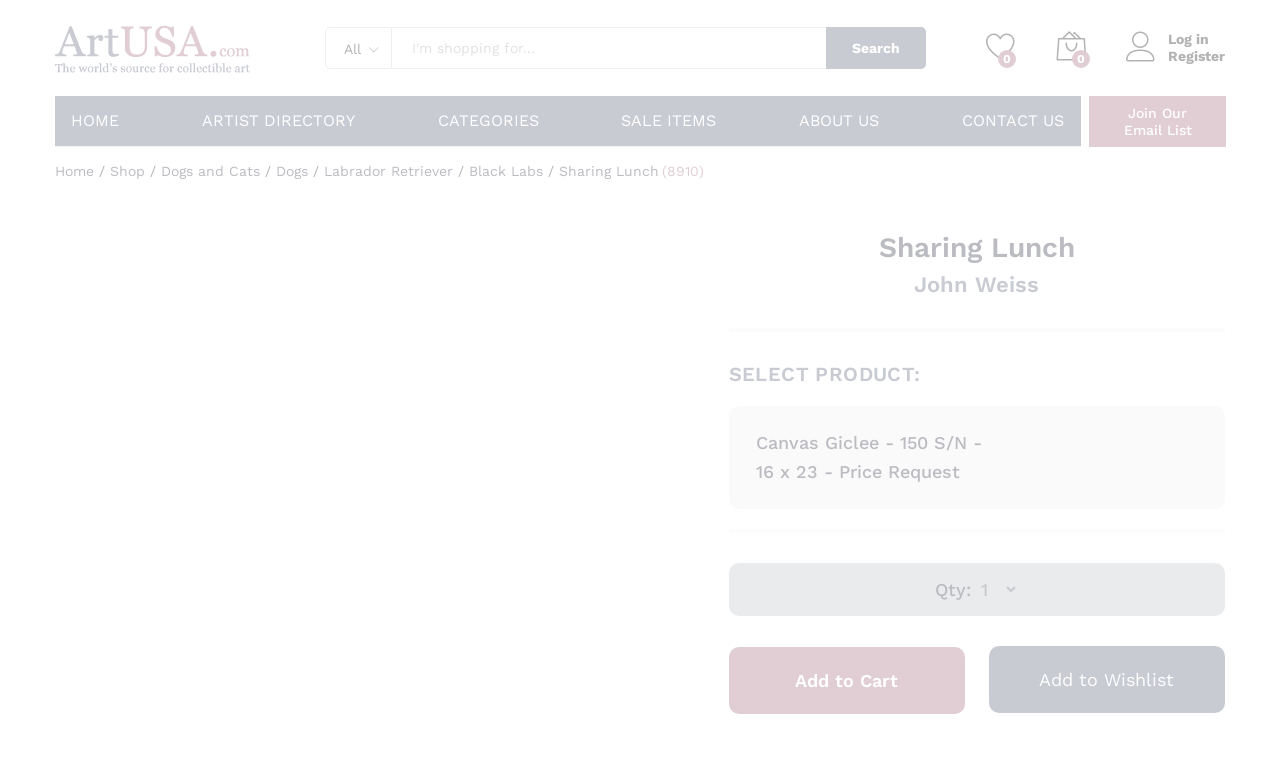Answer the question with a single word or phrase: 
What is the function of the textbox?

Email